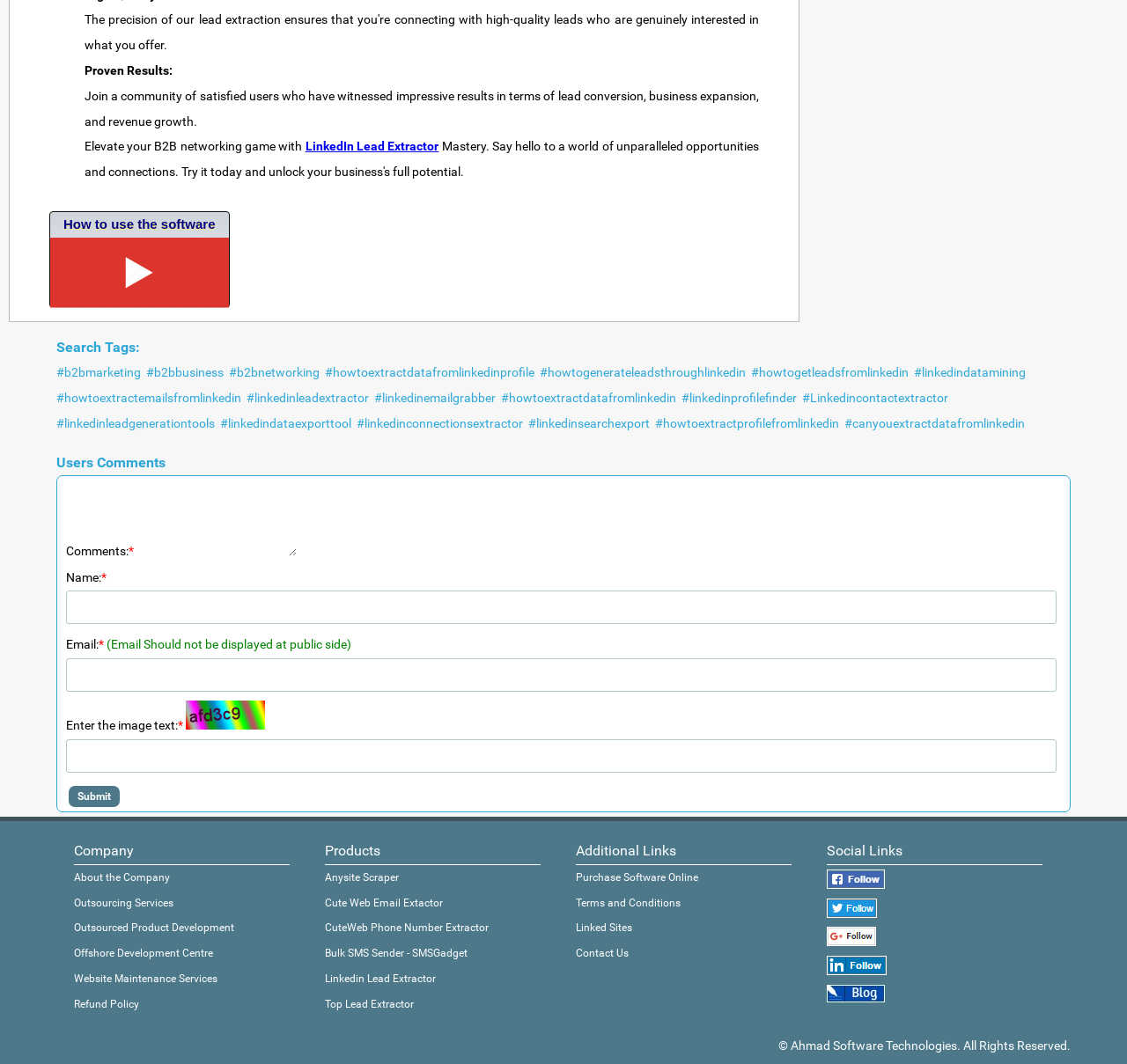Indicate the bounding box coordinates of the element that must be clicked to execute the instruction: "Enter comments in the text box". The coordinates should be given as four float numbers between 0 and 1, i.e., [left, top, right, bottom].

[0.121, 0.448, 0.263, 0.523]